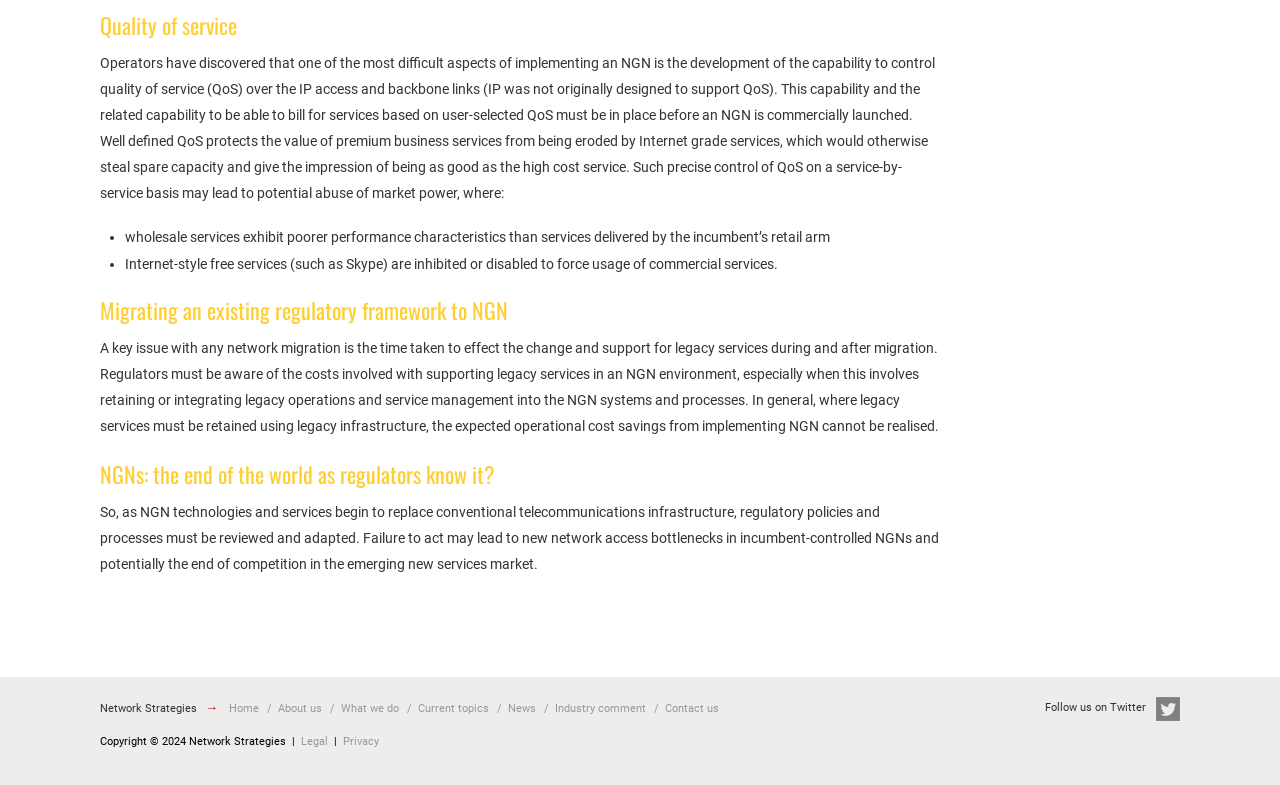Please determine the bounding box coordinates for the UI element described as: "Free Download".

None